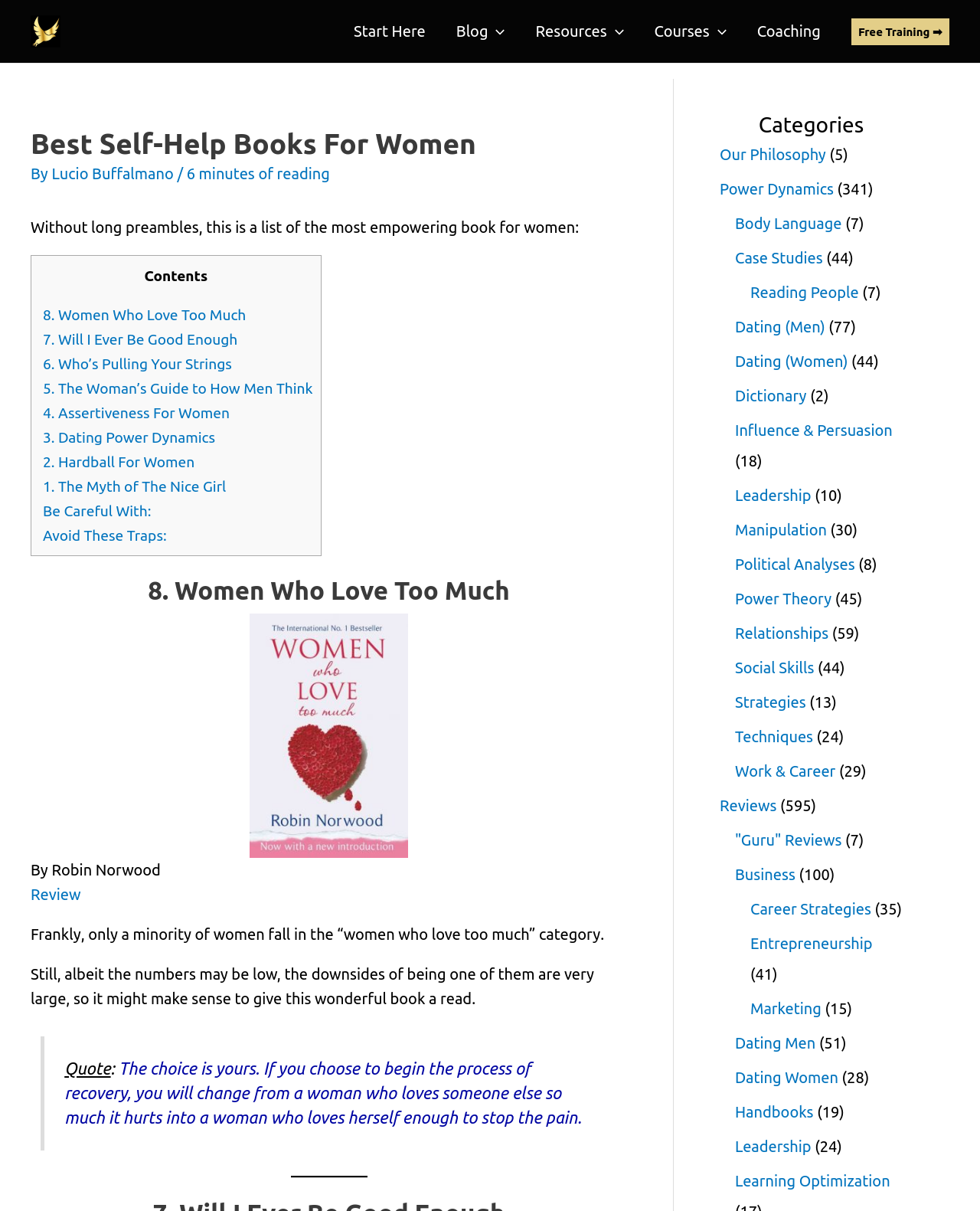What is the name of the author of the first self-help book? Please answer the question using a single word or phrase based on the image.

Robin Norwood